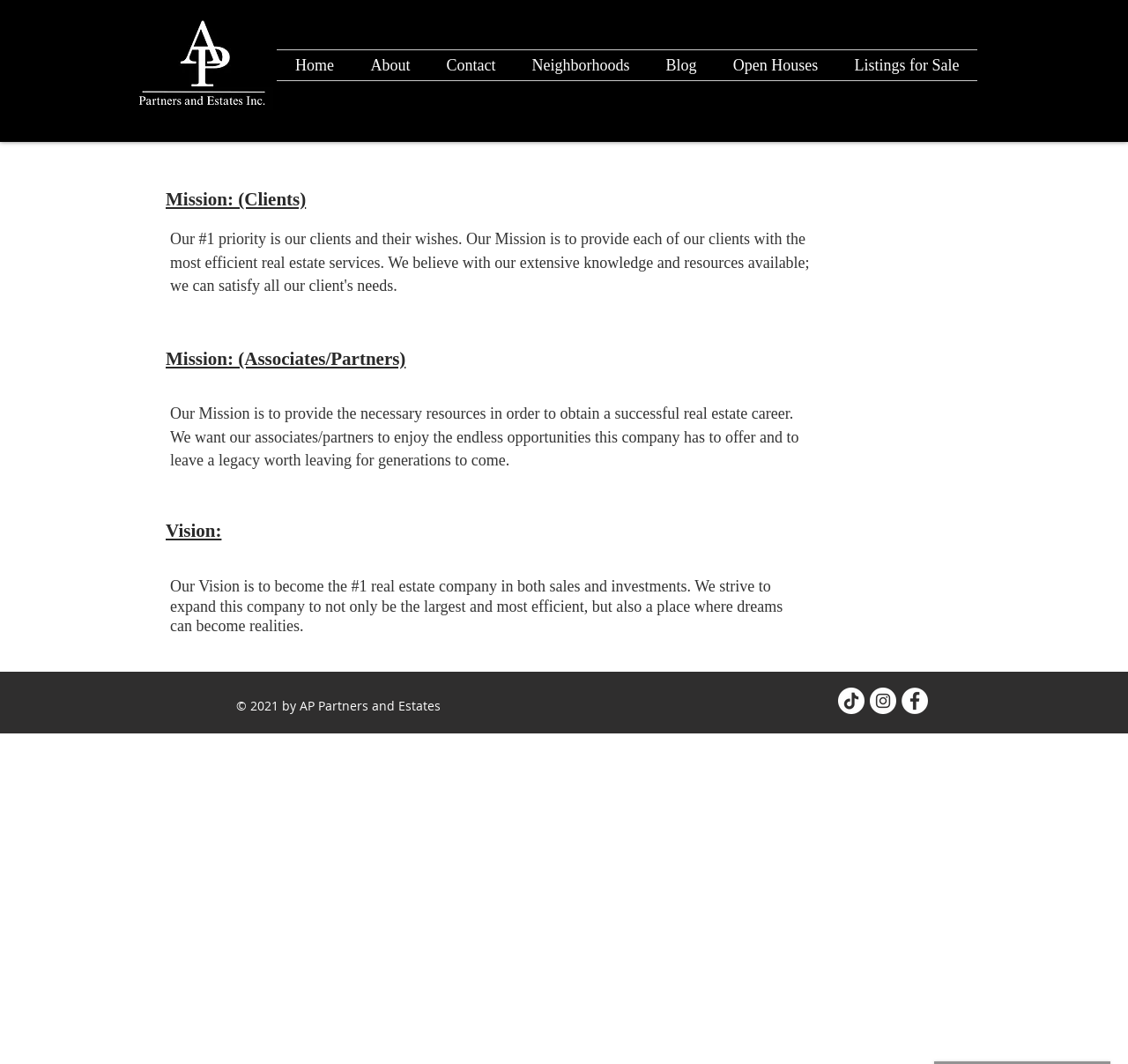Show the bounding box coordinates of the element that should be clicked to complete the task: "Go to the Home page".

[0.245, 0.047, 0.312, 0.075]